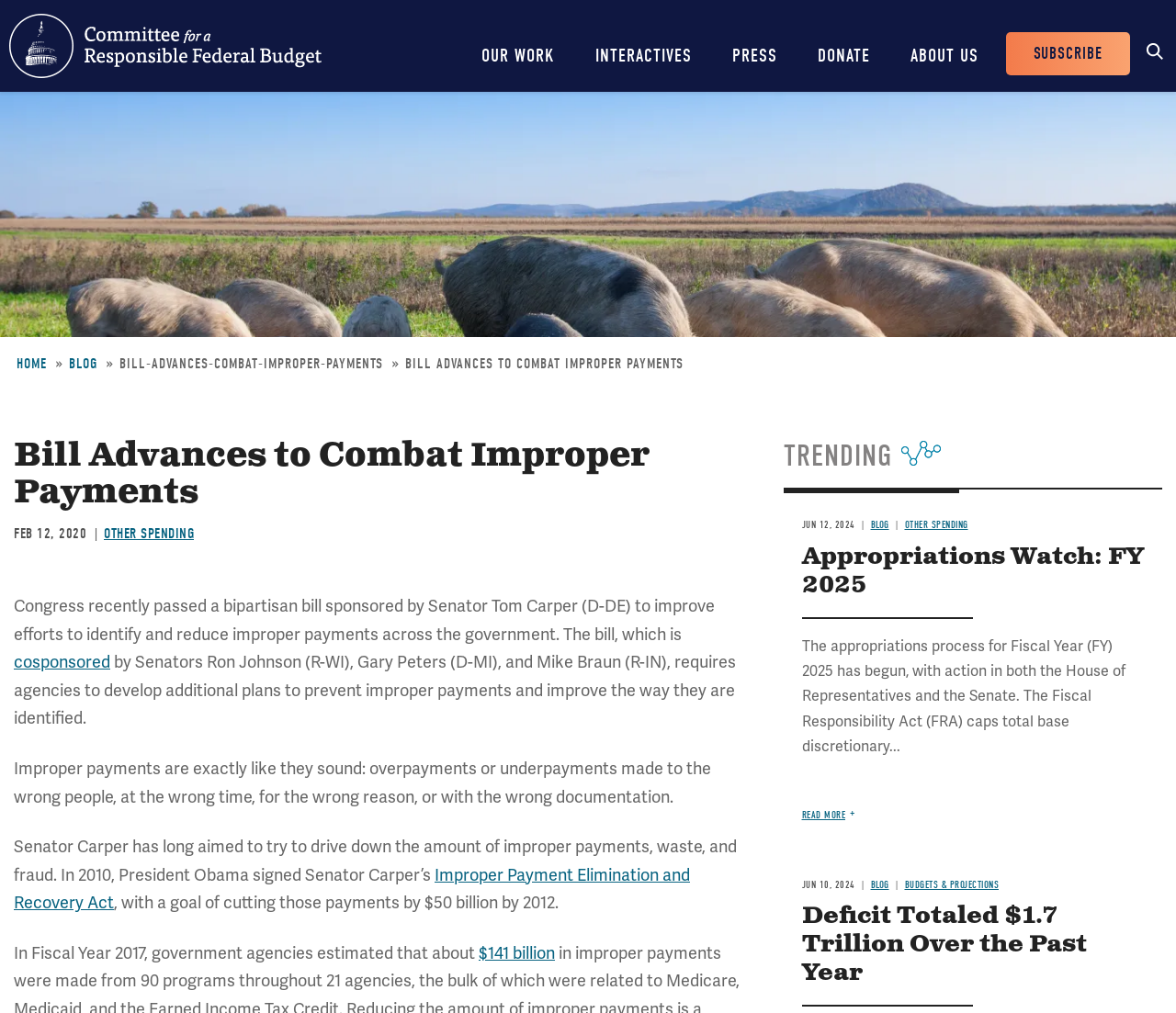Please find the bounding box coordinates of the element that must be clicked to perform the given instruction: "Read more about 'Appropriations Watch: FY 2025'". The coordinates should be four float numbers from 0 to 1, i.e., [left, top, right, bottom].

[0.682, 0.799, 0.727, 0.81]